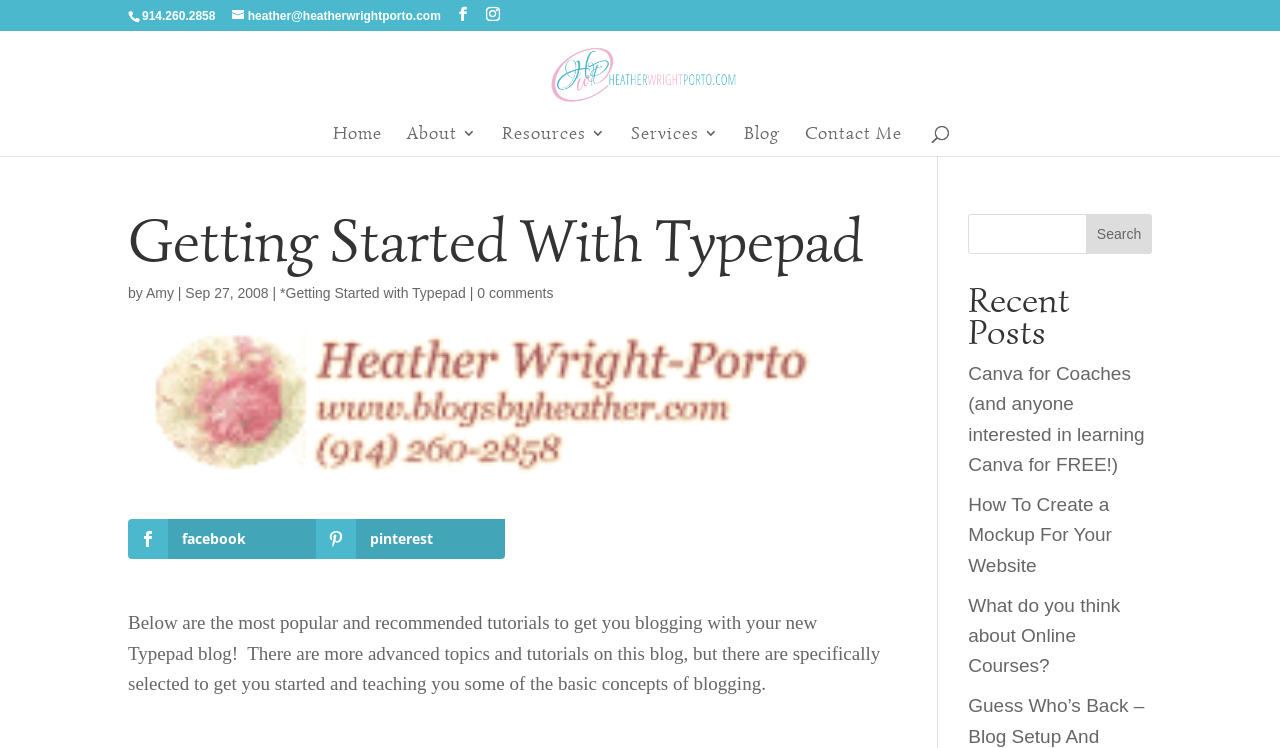Generate a detailed explanation of the webpage's features and information.

This webpage is titled "Getting Started With Typepad" and appears to be a blog page. At the top, there is a header section with the blog title, contact information, and social media links. The contact information includes a phone number, email address, and links to Facebook and Pinterest. Below the header, there is a navigation menu with links to "Home", "About", "Resources", "Services", "Blog", and "Contact Me".

The main content of the page is divided into two sections. On the left, there is a search box with a label "Search for:" and a search button. Below the search box, there is a heading "Recent Posts" followed by a list of three recent blog post links, including "Canva for Coaches", "How To Create a Mockup For Your Website", and "What do you think about Online Courses?".

On the right, there is a main article with a heading "Getting Started With Typepad" and a subheading "by Amy | Sep 27, 2008". The article text explains that the page provides popular and recommended tutorials for getting started with a new Typepad blog. There are also links to related tutorials and a comment section with zero comments.

At the bottom of the page, there are two social media links, one for Facebook and one for Pinterest, with icons.